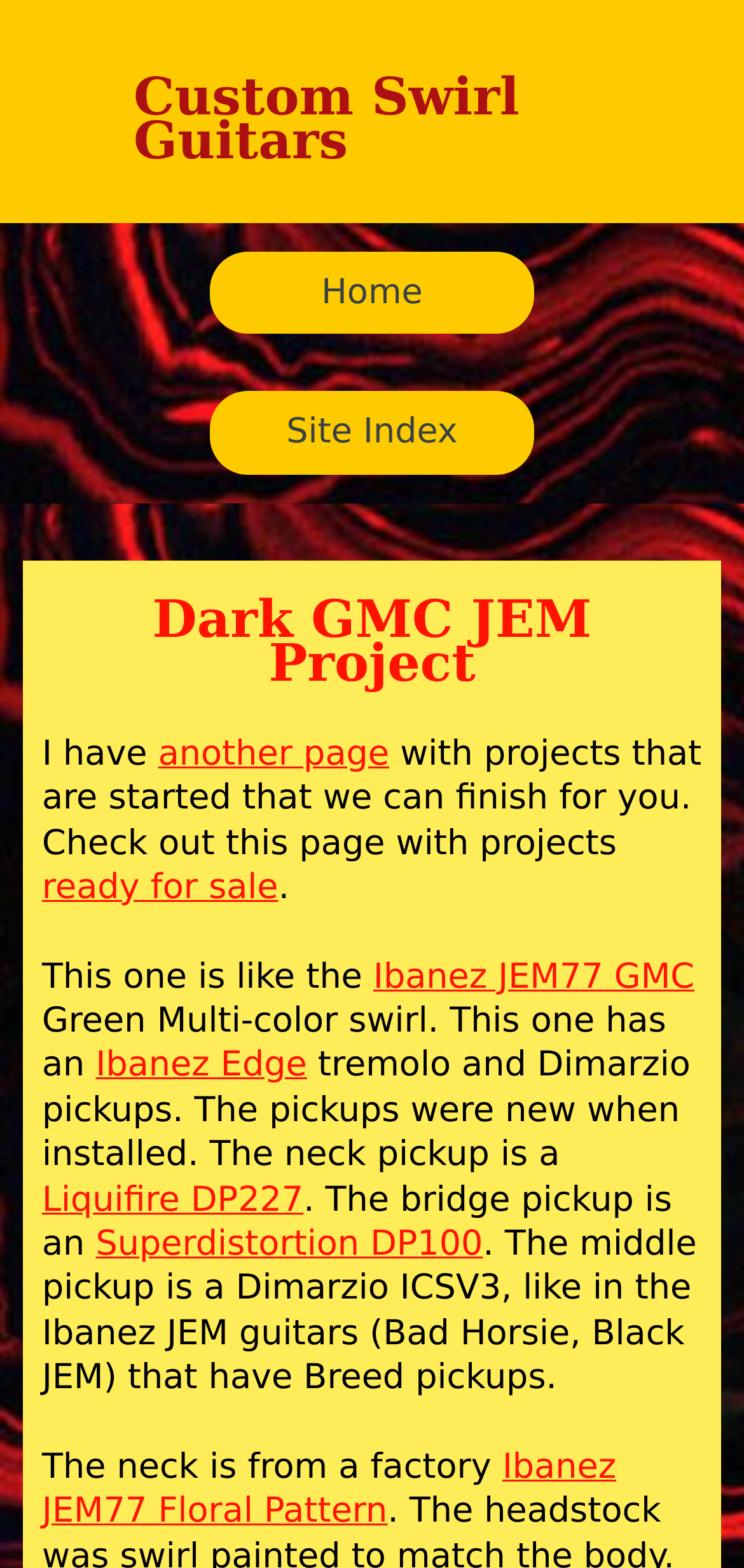Please specify the bounding box coordinates of the clickable region necessary for completing the following instruction: "Explore Post Rehab Training". The coordinates must consist of four float numbers between 0 and 1, i.e., [left, top, right, bottom].

None